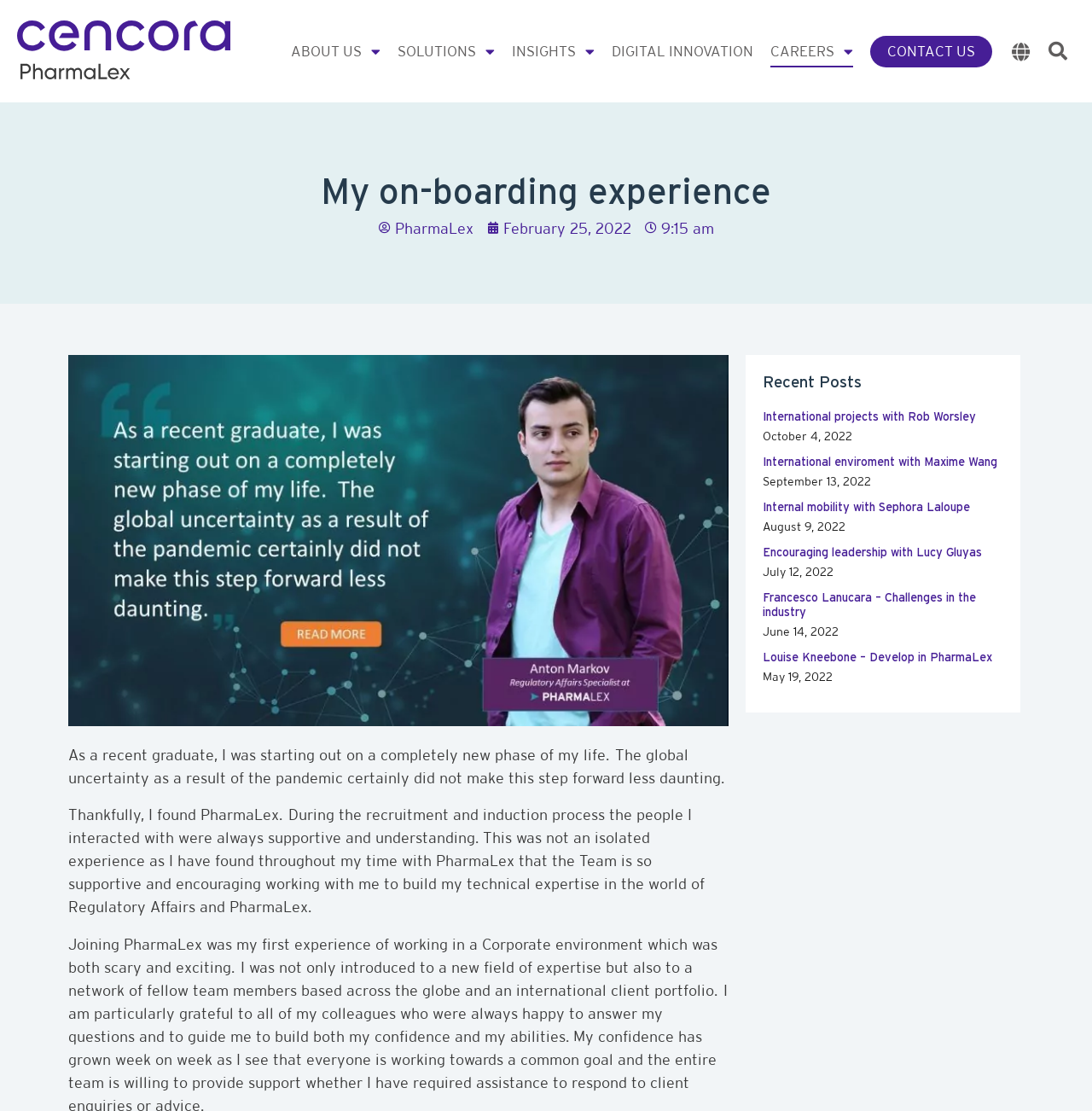Provide a brief response in the form of a single word or phrase:
What is the company name?

PharmaLex